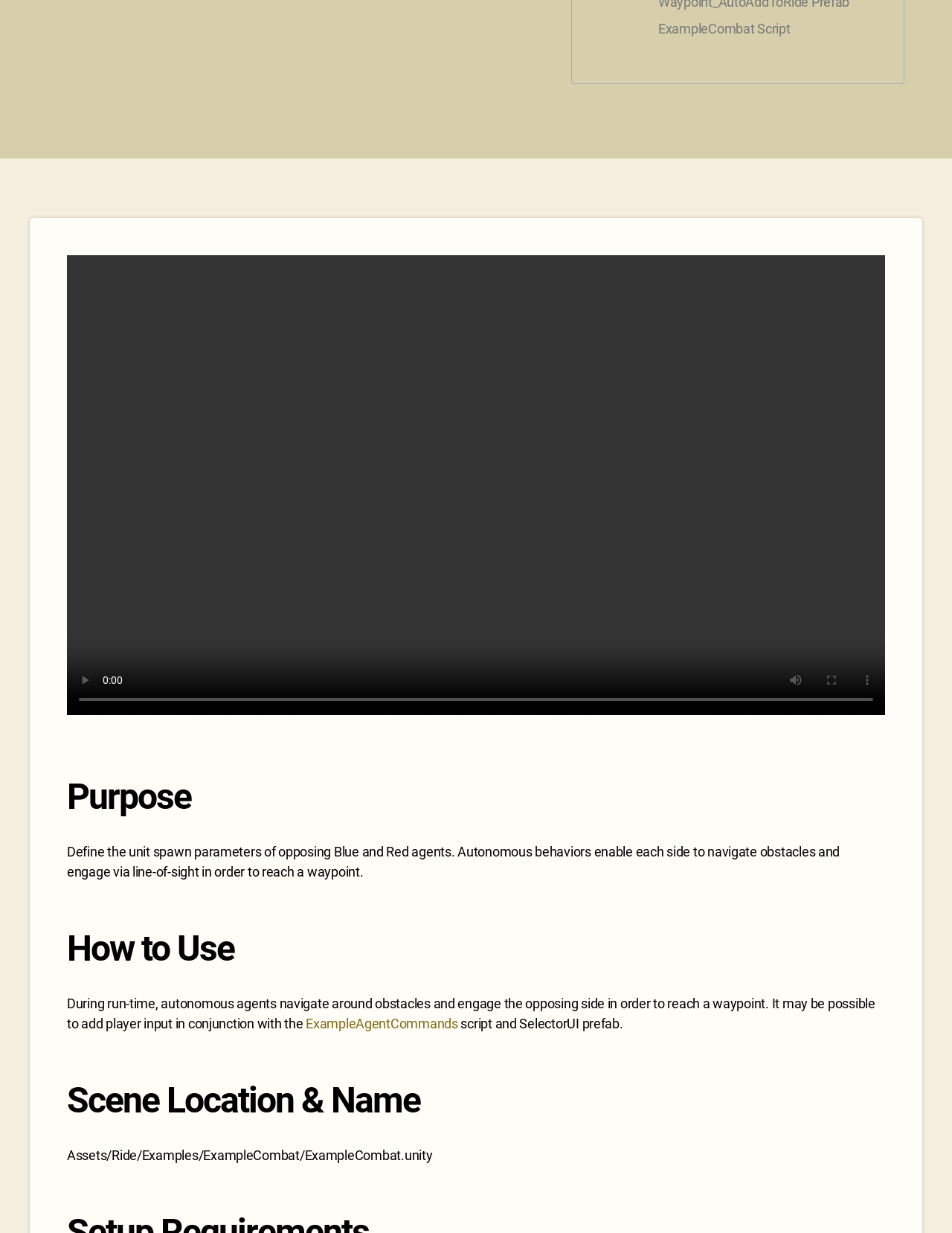Calculate the bounding box coordinates for the UI element based on the following description: "ExampleAgentCommands". Ensure the coordinates are four float numbers between 0 and 1, i.e., [left, top, right, bottom].

[0.321, 0.824, 0.484, 0.837]